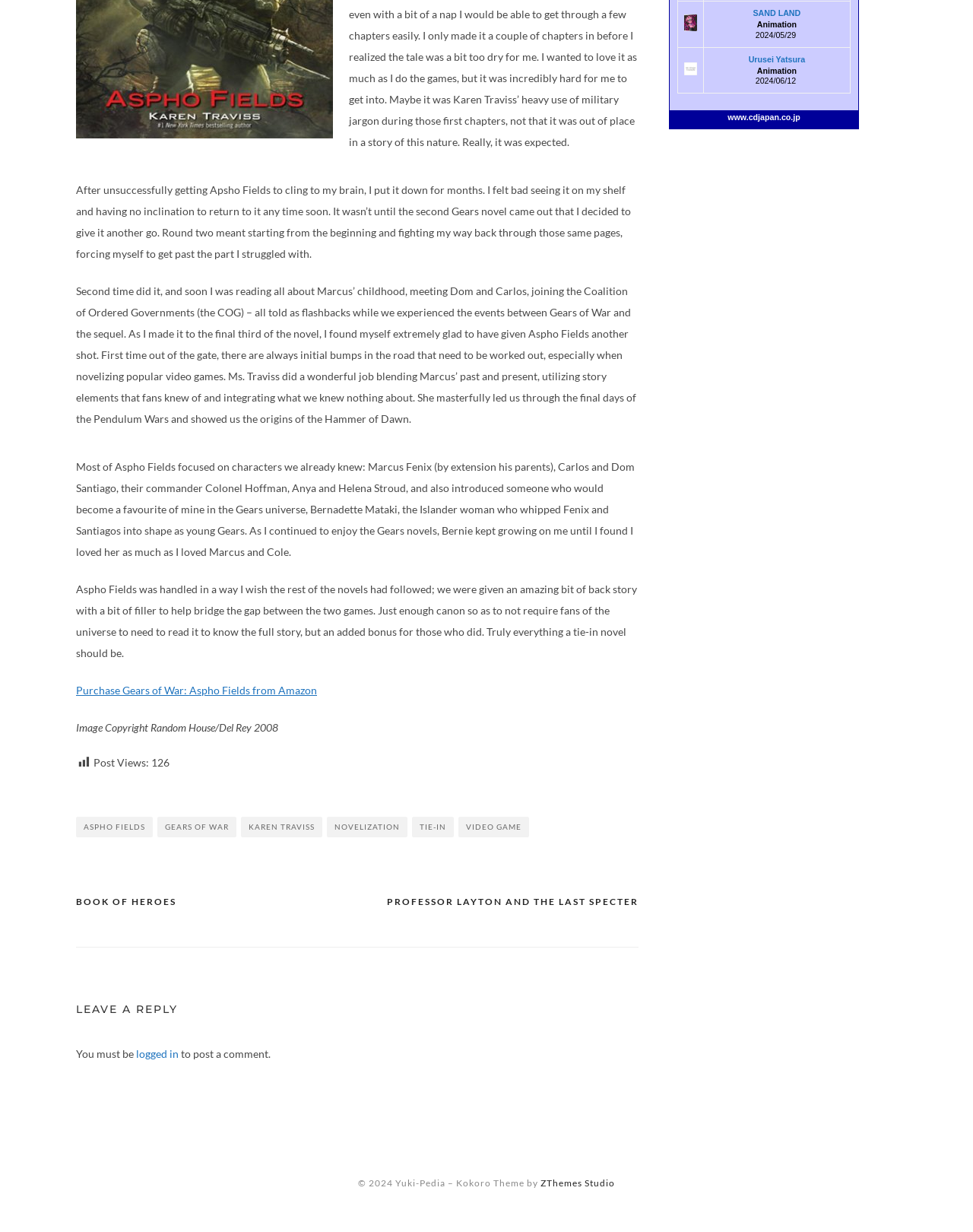What is the name of the novel being discussed?
Provide a concise answer using a single word or phrase based on the image.

Aspho Fields